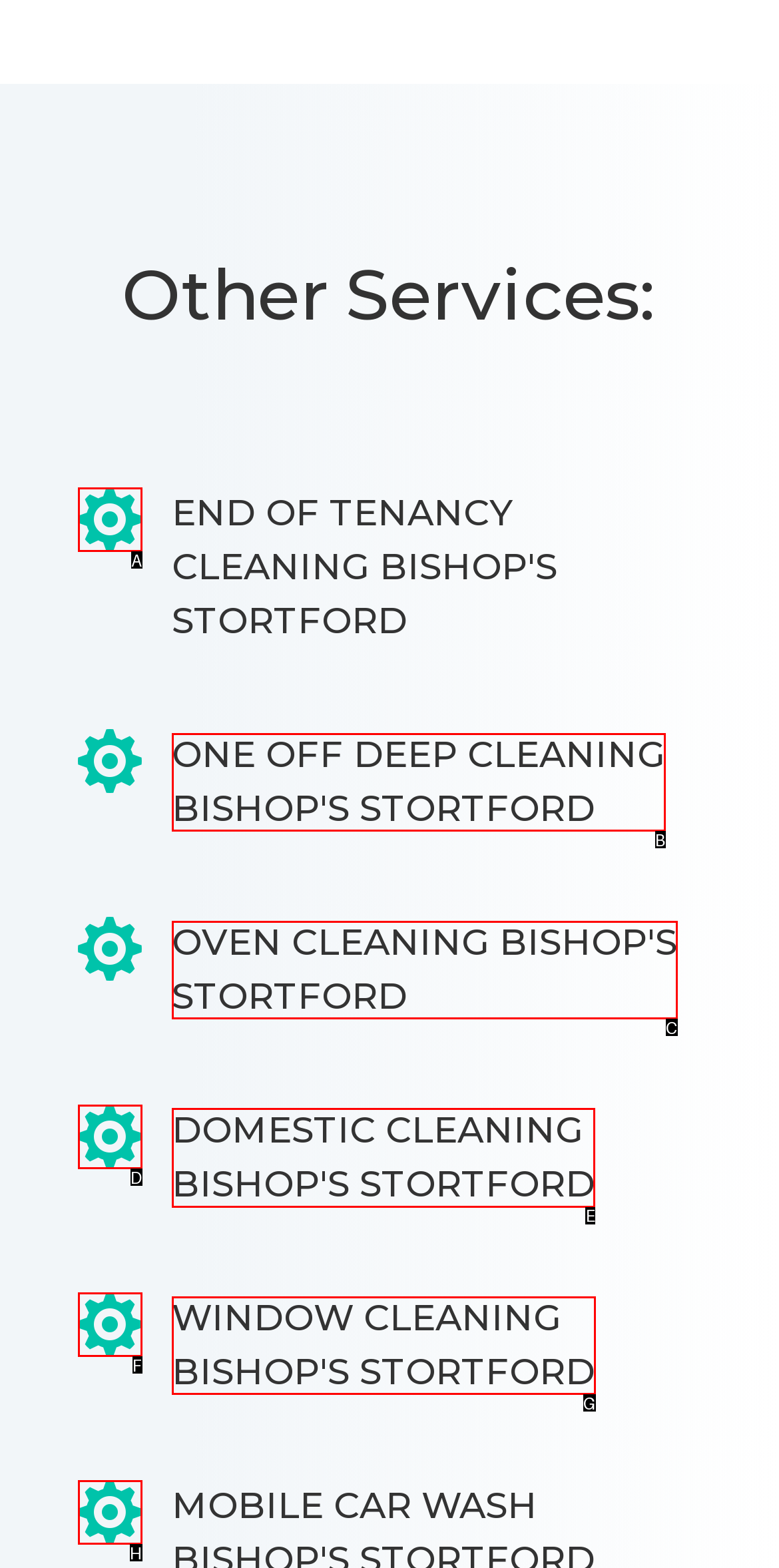Select the appropriate HTML element to click for the following task: Click on DOMESTIC CLEANING BISHOP'S STORTFORD
Answer with the letter of the selected option from the given choices directly.

E